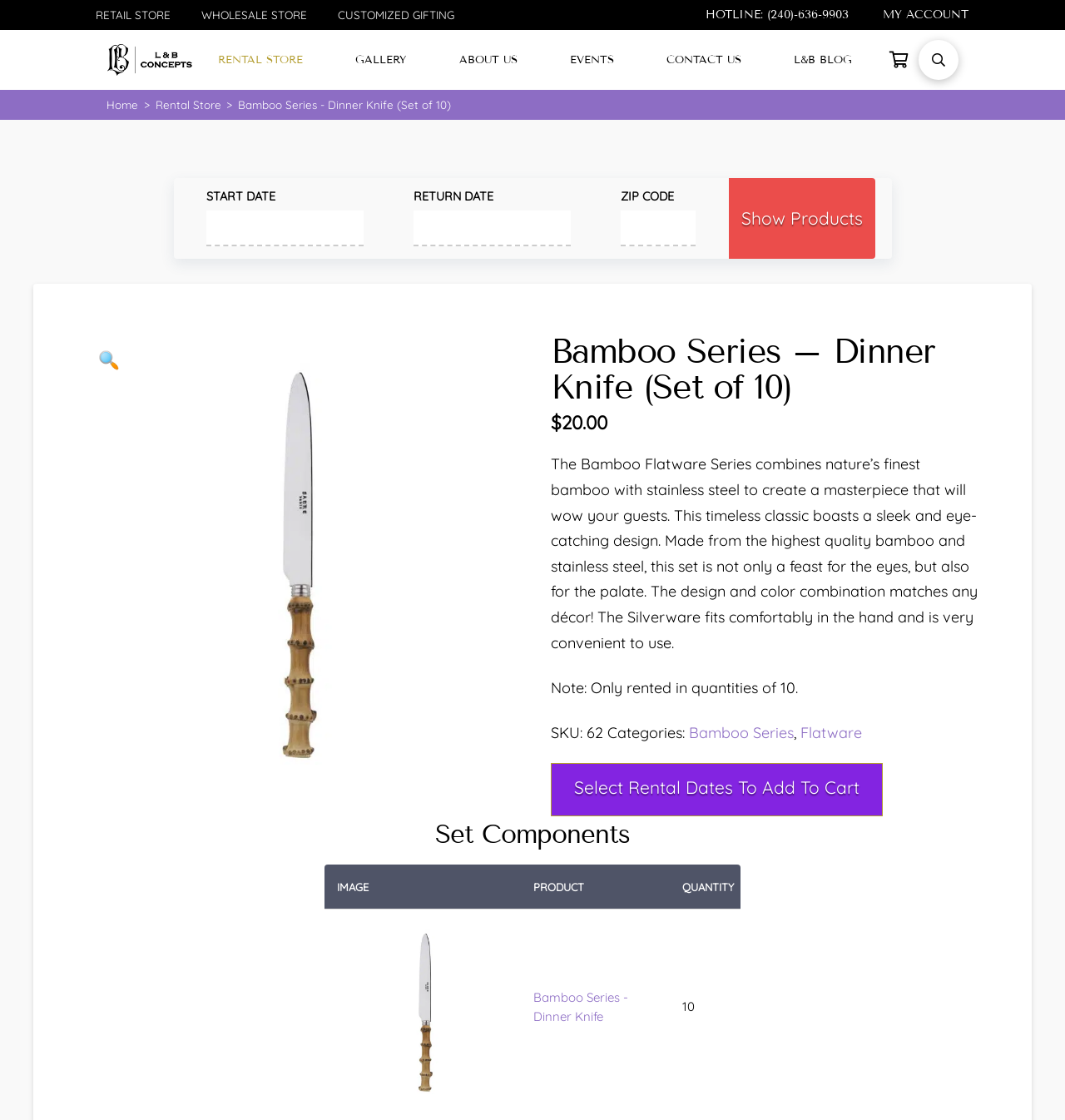Identify and provide the bounding box coordinates of the UI element described: "aria-label="Toggle Modal Content"". The coordinates should be formatted as [left, top, right, bottom], with each number being a float between 0 and 1.

[0.862, 0.036, 0.9, 0.071]